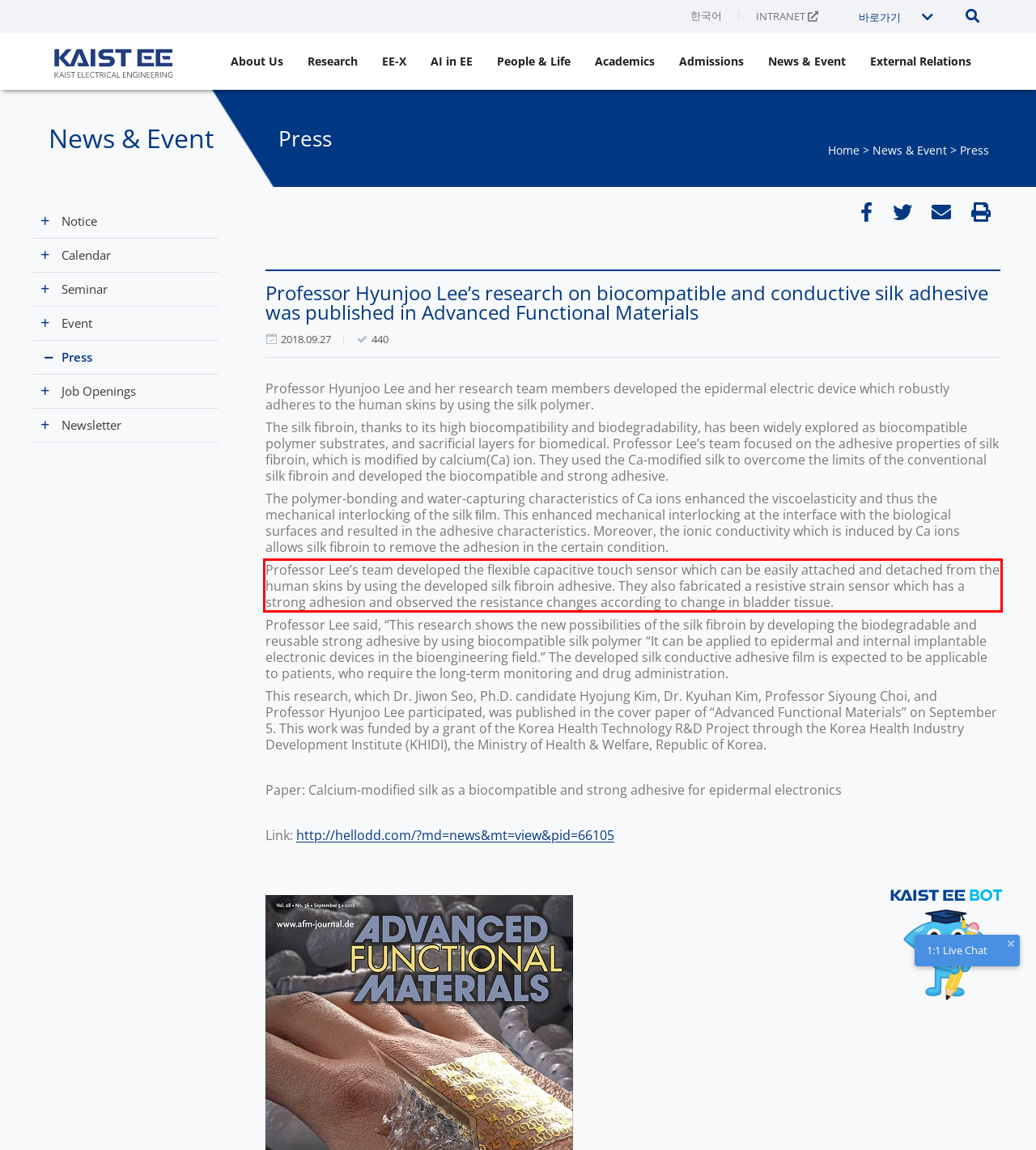Review the screenshot of the webpage and recognize the text inside the red rectangle bounding box. Provide the extracted text content.

Professor Lee’s team developed the flexible capacitive touch sensor which can be easily attached and detached from the human skins by using the developed silk fibroin adhesive. They also fabricated a resistive strain sensor which has a strong adhesion and observed the resistance changes according to change in bladder tissue.